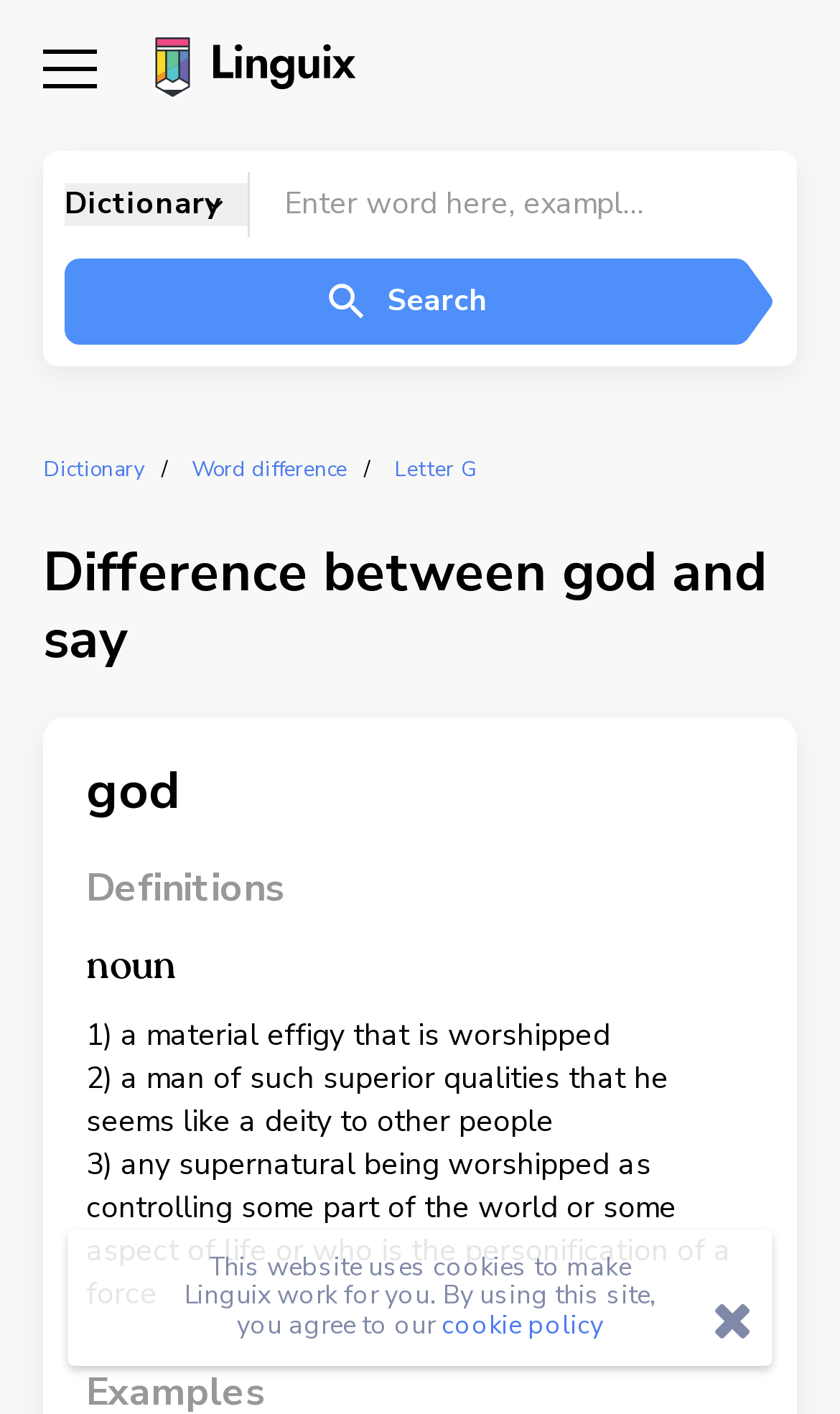Pinpoint the bounding box coordinates of the area that should be clicked to complete the following instruction: "Click the search button". The coordinates must be given as four float numbers between 0 and 1, i.e., [left, top, right, bottom].

[0.077, 0.183, 0.877, 0.244]